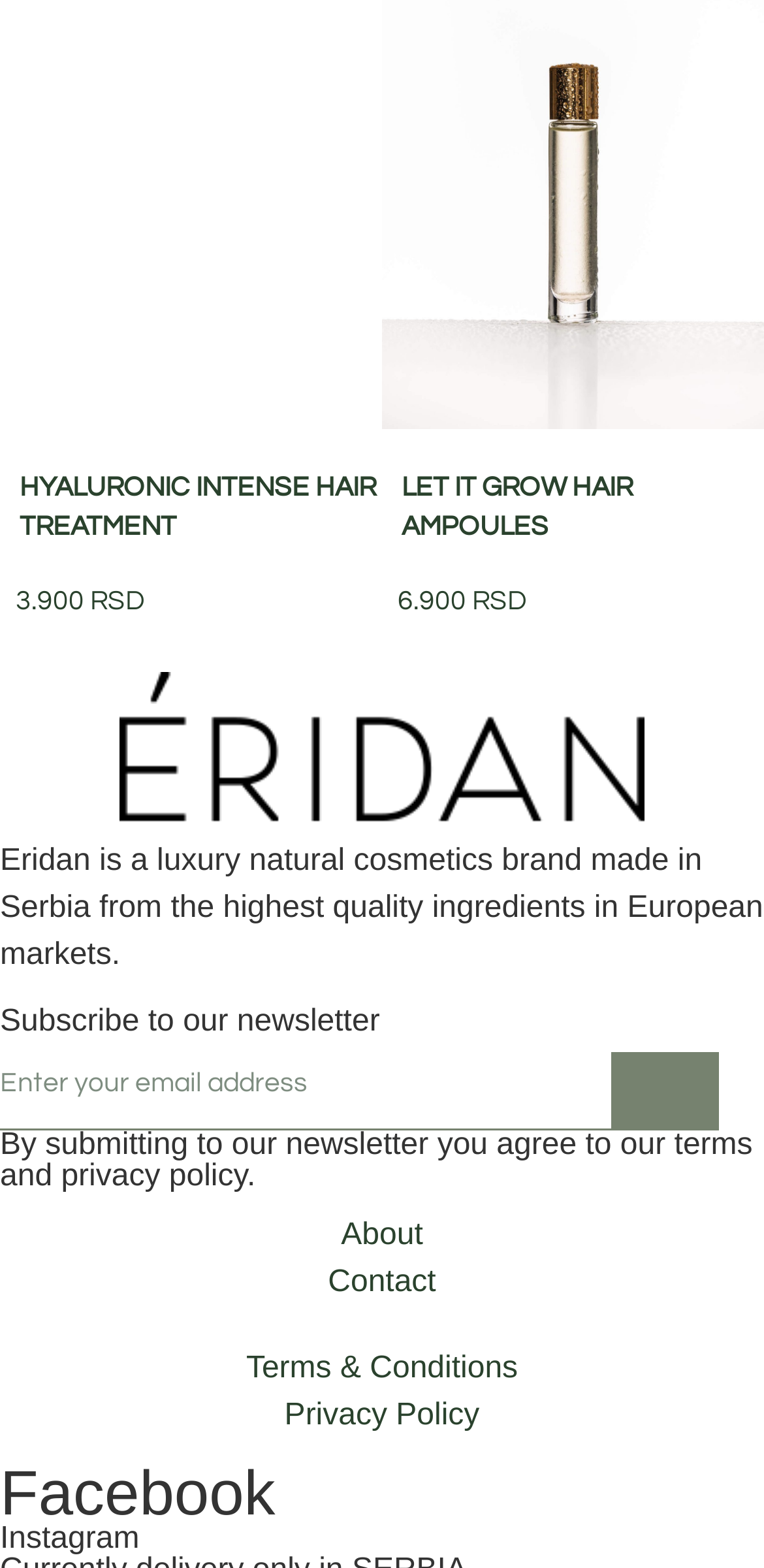Find the bounding box coordinates of the area that needs to be clicked in order to achieve the following instruction: "Click on About link". The coordinates should be specified as four float numbers between 0 and 1, i.e., [left, top, right, bottom].

[0.446, 0.774, 0.554, 0.804]